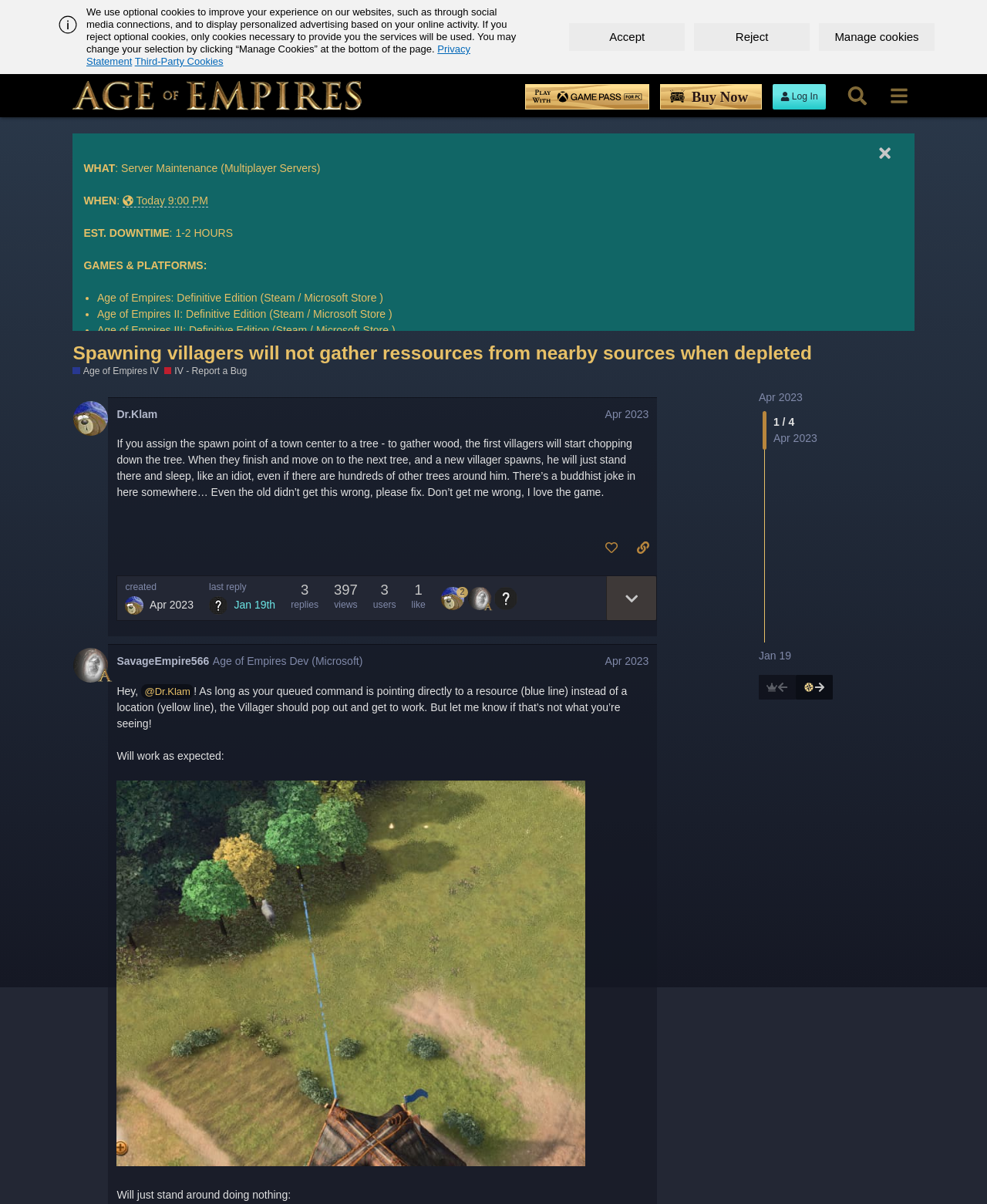What is the purpose of the maintenance window?
Examine the screenshot and reply with a single word or phrase.

Server maintenance